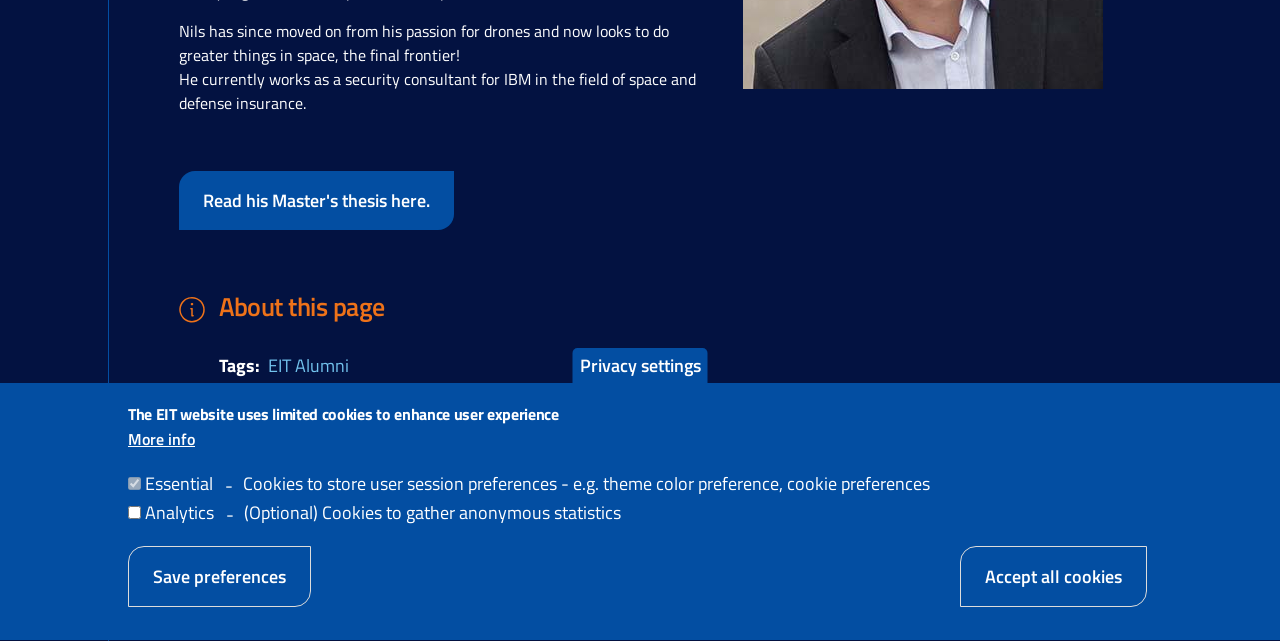Find the UI element described as: "Privacy settings" and predict its bounding box coordinates. Ensure the coordinates are four float numbers between 0 and 1, [left, top, right, bottom].

[0.447, 0.542, 0.553, 0.597]